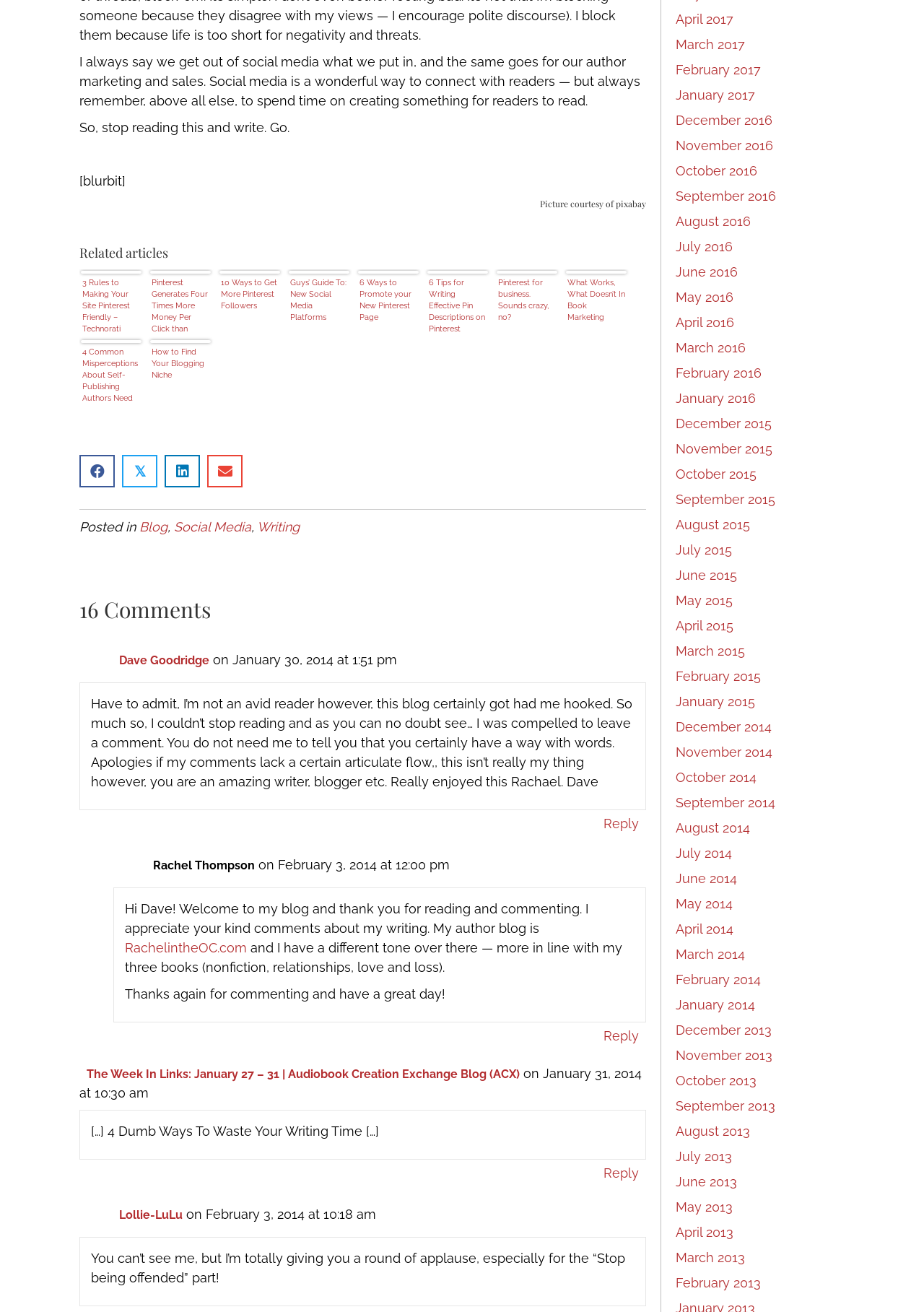Given the description "Blog", determine the bounding box of the corresponding UI element.

[0.151, 0.396, 0.181, 0.407]